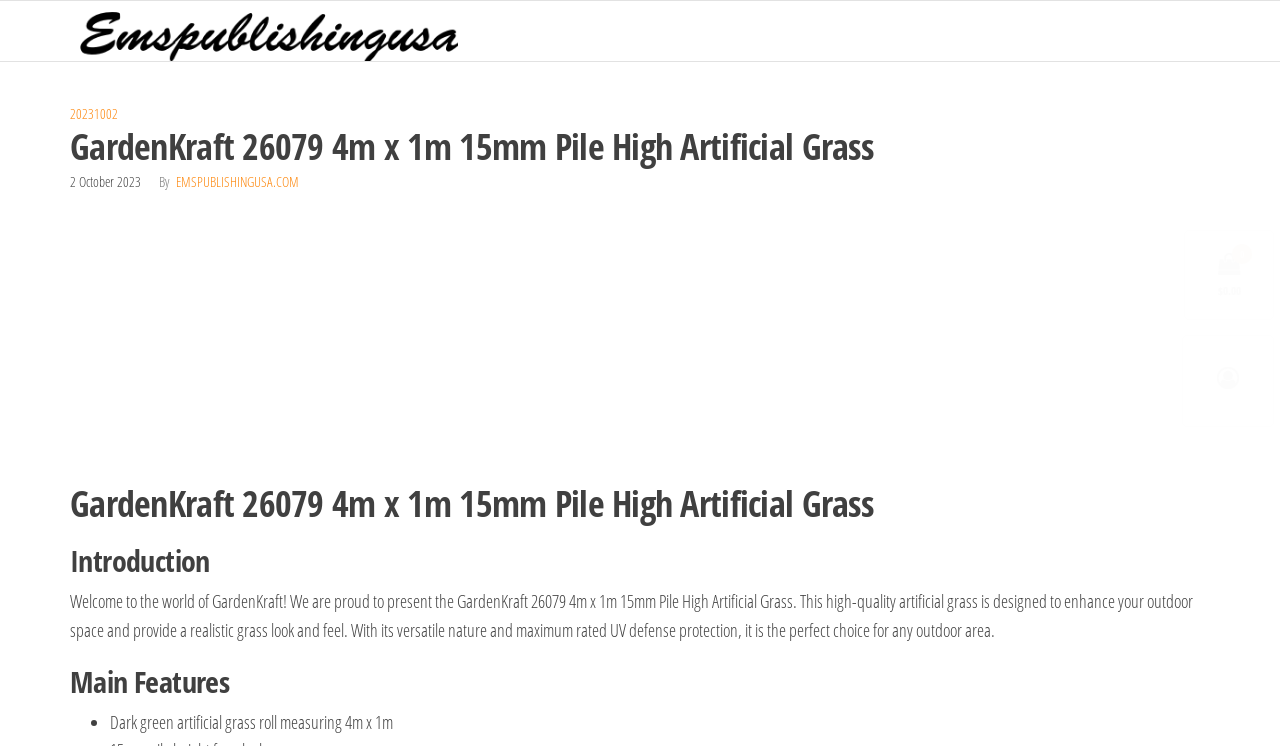Give the bounding box coordinates for this UI element: "20231002". The coordinates should be four float numbers between 0 and 1, arranged as [left, top, right, bottom].

[0.055, 0.139, 0.098, 0.165]